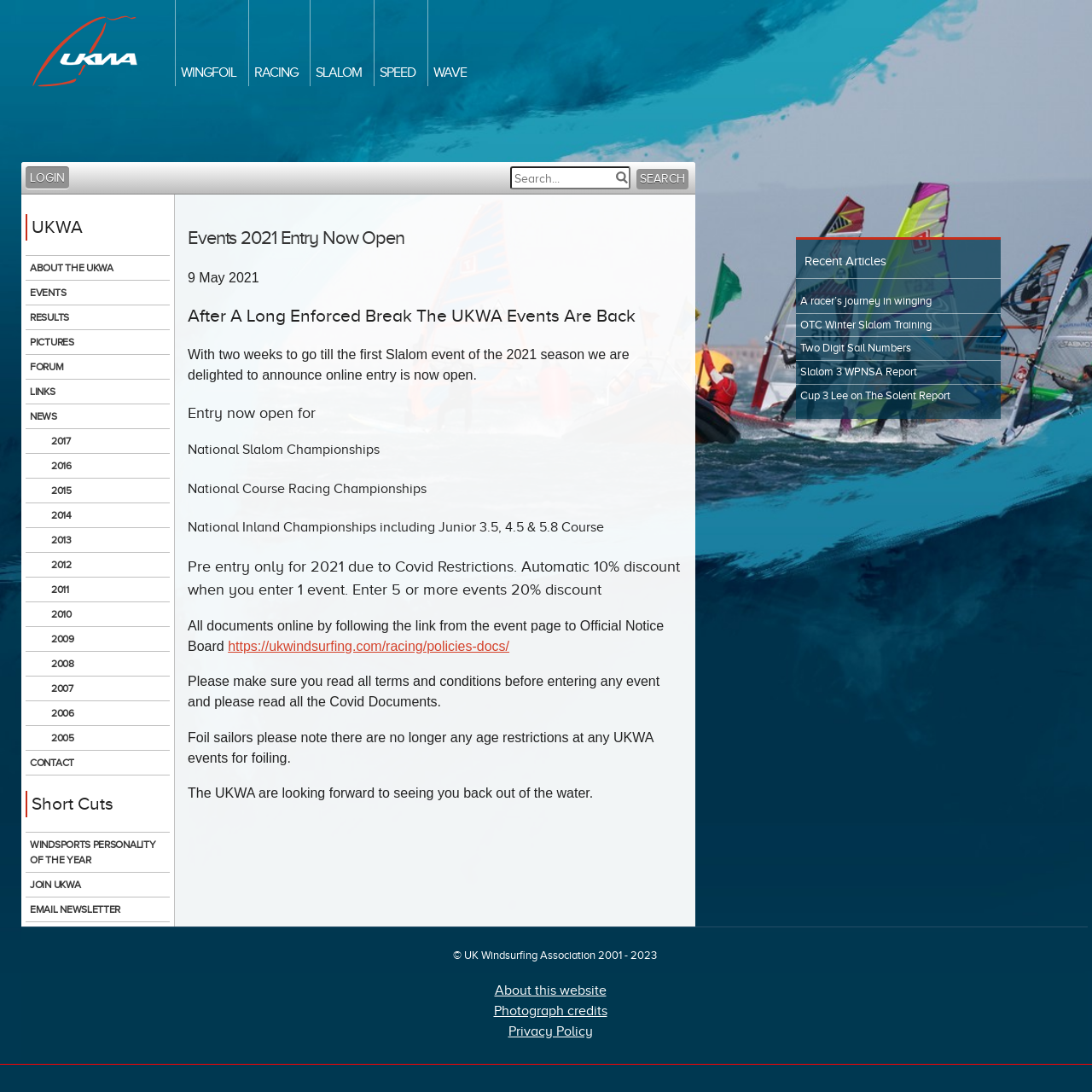What is the purpose of the search box?
Please provide a comprehensive answer based on the contents of the image.

The search box is located at the top-right corner of the webpage, and it allows users to search for specific content within the website, as indicated by the 'Search' button next to it.